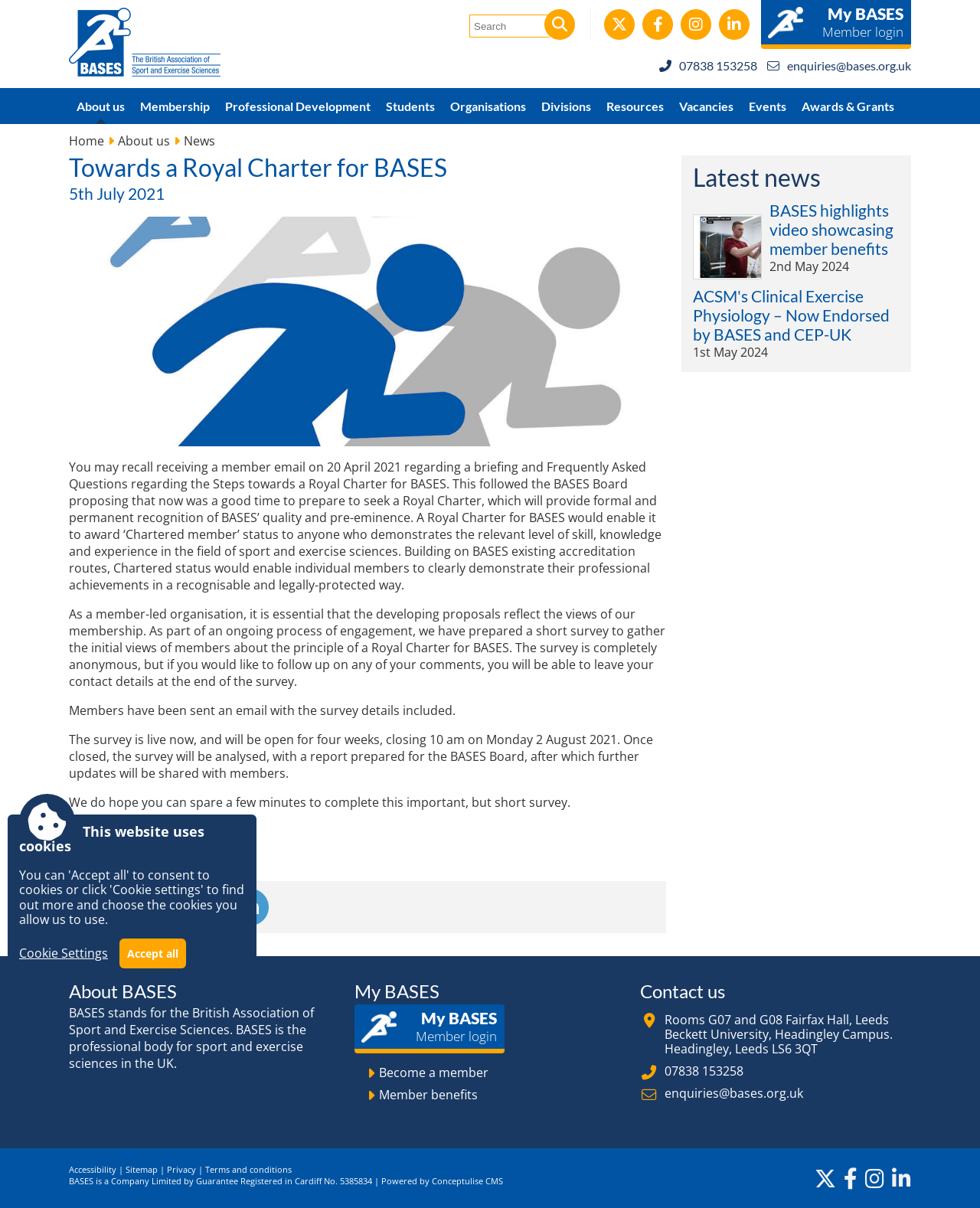Please provide the bounding box coordinates for the element that needs to be clicked to perform the following instruction: "Search for something". The coordinates should be given as four float numbers between 0 and 1, i.e., [left, top, right, bottom].

[0.479, 0.012, 0.561, 0.031]